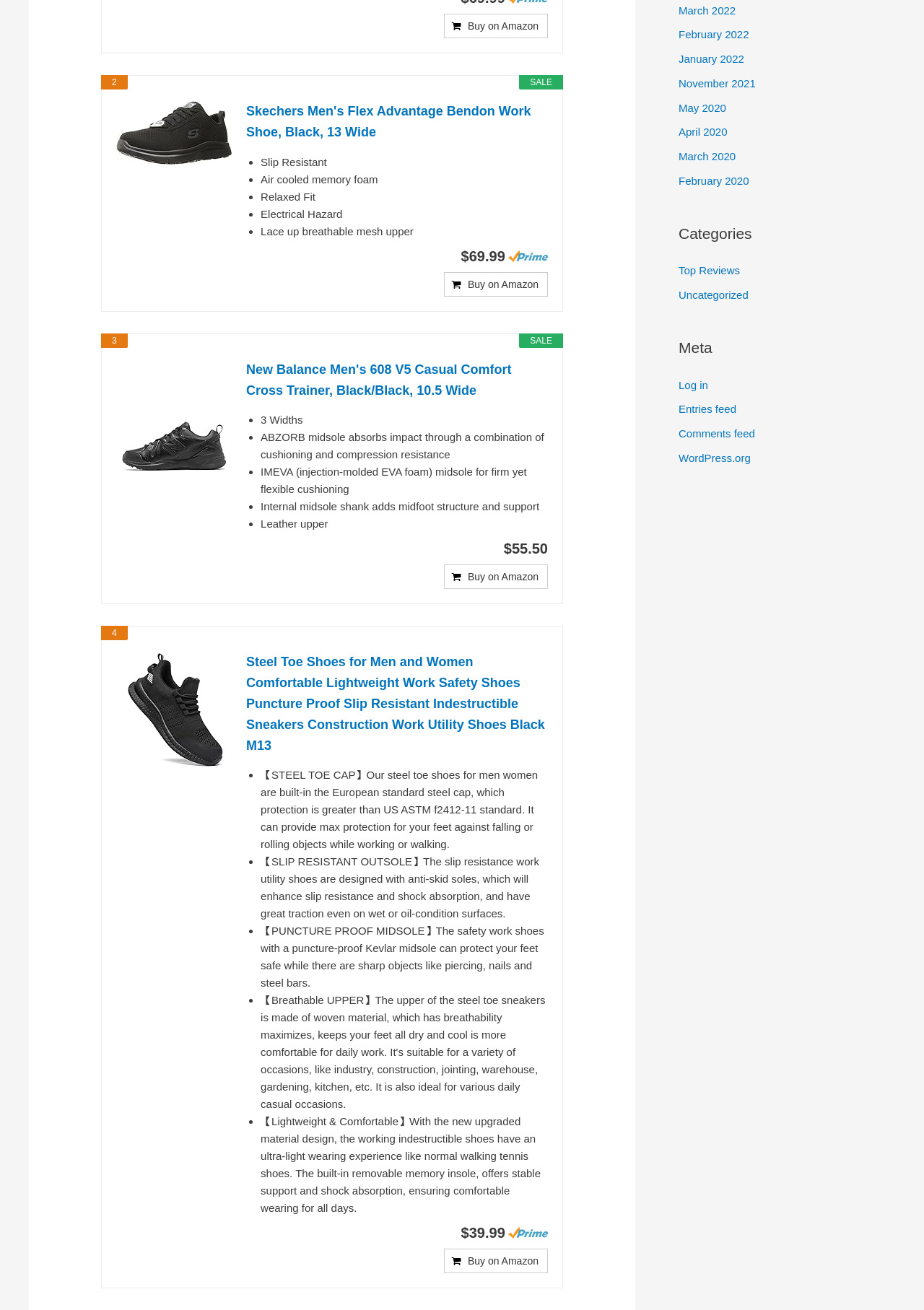From the given element description: "parent_node: $69.99 title="Amazon Prime"", find the bounding box for the UI element. Provide the coordinates as four float numbers between 0 and 1, in the order [left, top, right, bottom].

[0.55, 0.191, 0.593, 0.2]